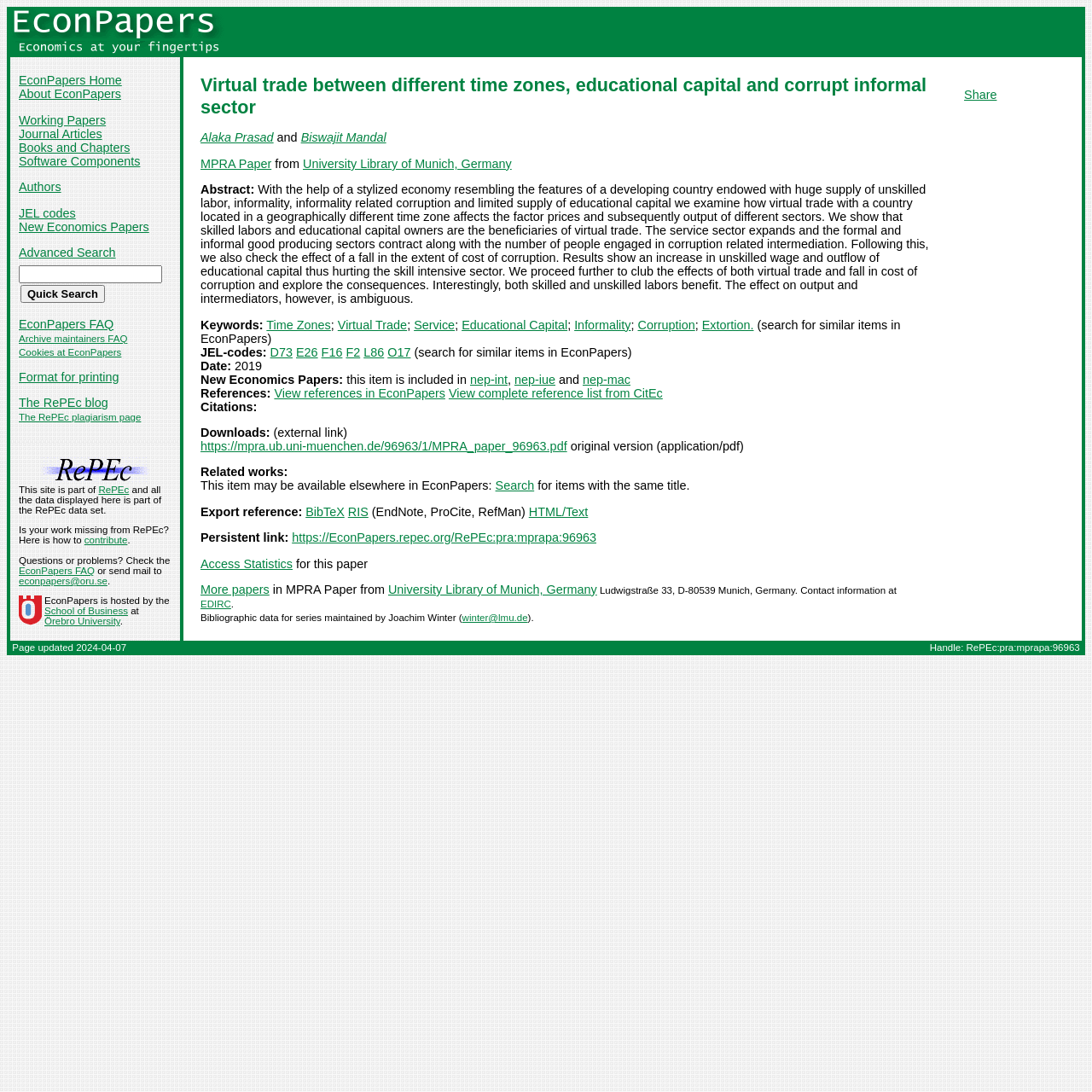Please respond in a single word or phrase: 
What is the date of the paper?

2019